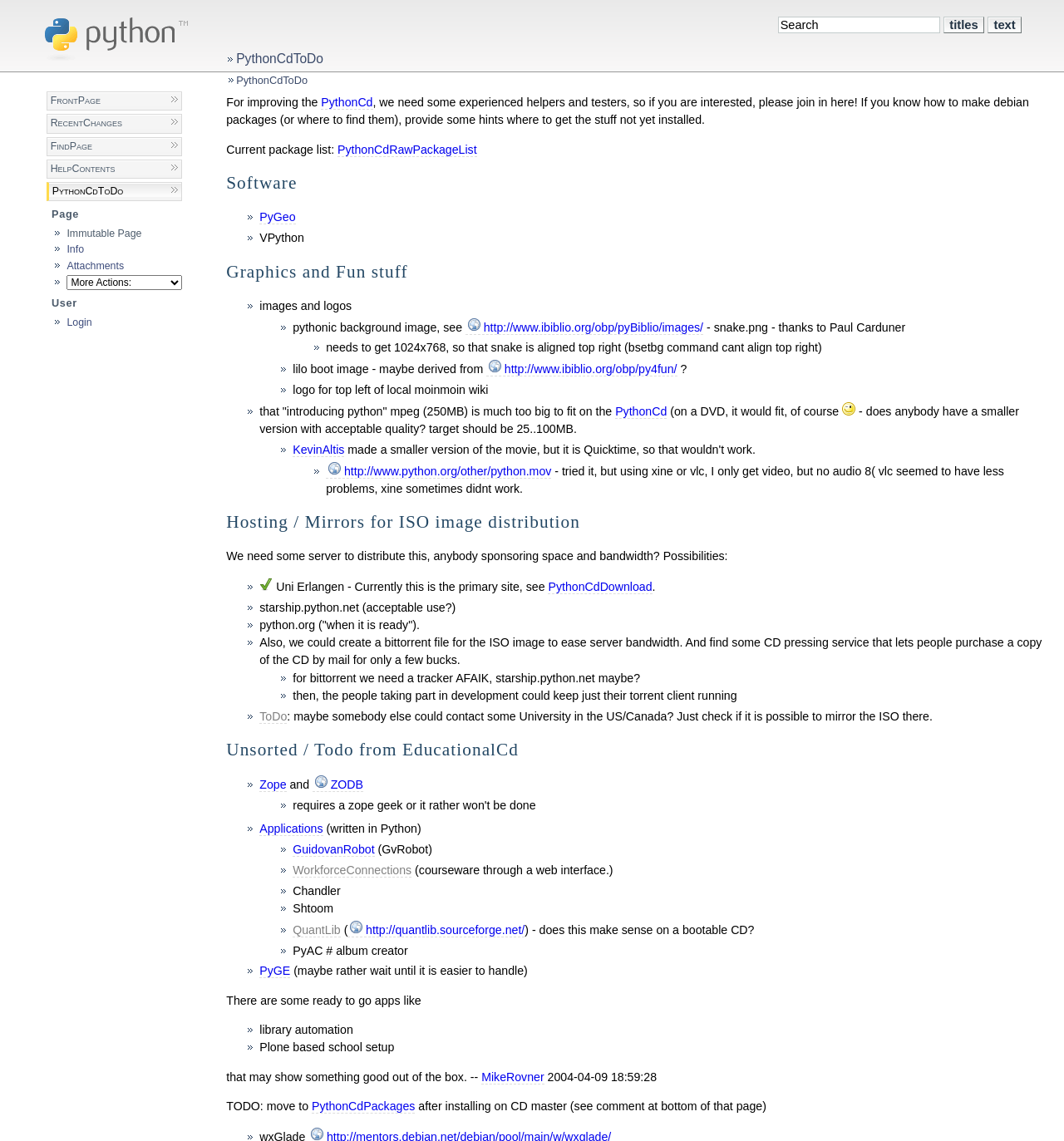Using the provided element description: "ZODB", identify the bounding box coordinates. The coordinates should be four floats between 0 and 1 in the order [left, top, right, bottom].

[0.294, 0.682, 0.341, 0.694]